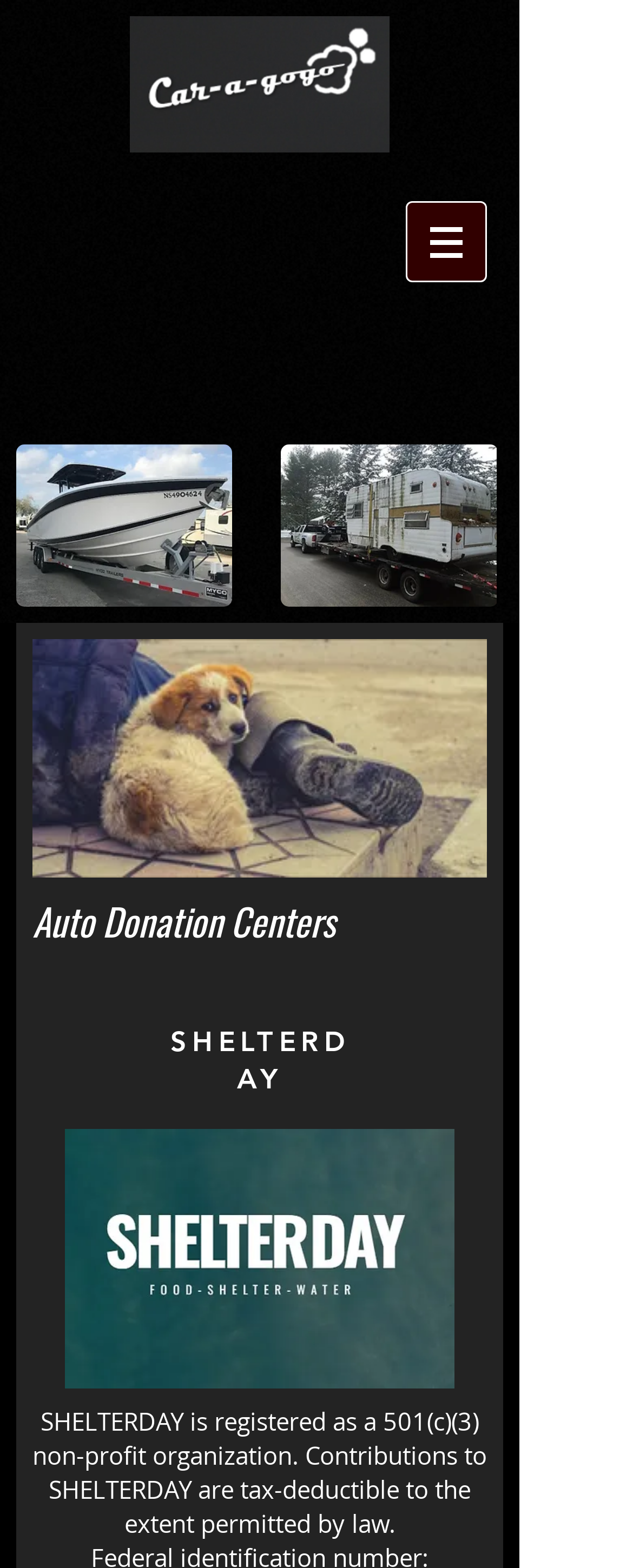Answer succinctly with a single word or phrase:
What is the file type of the image linked by the 'Screenshot 2023-12-14 122159.jpg' link?

jpg